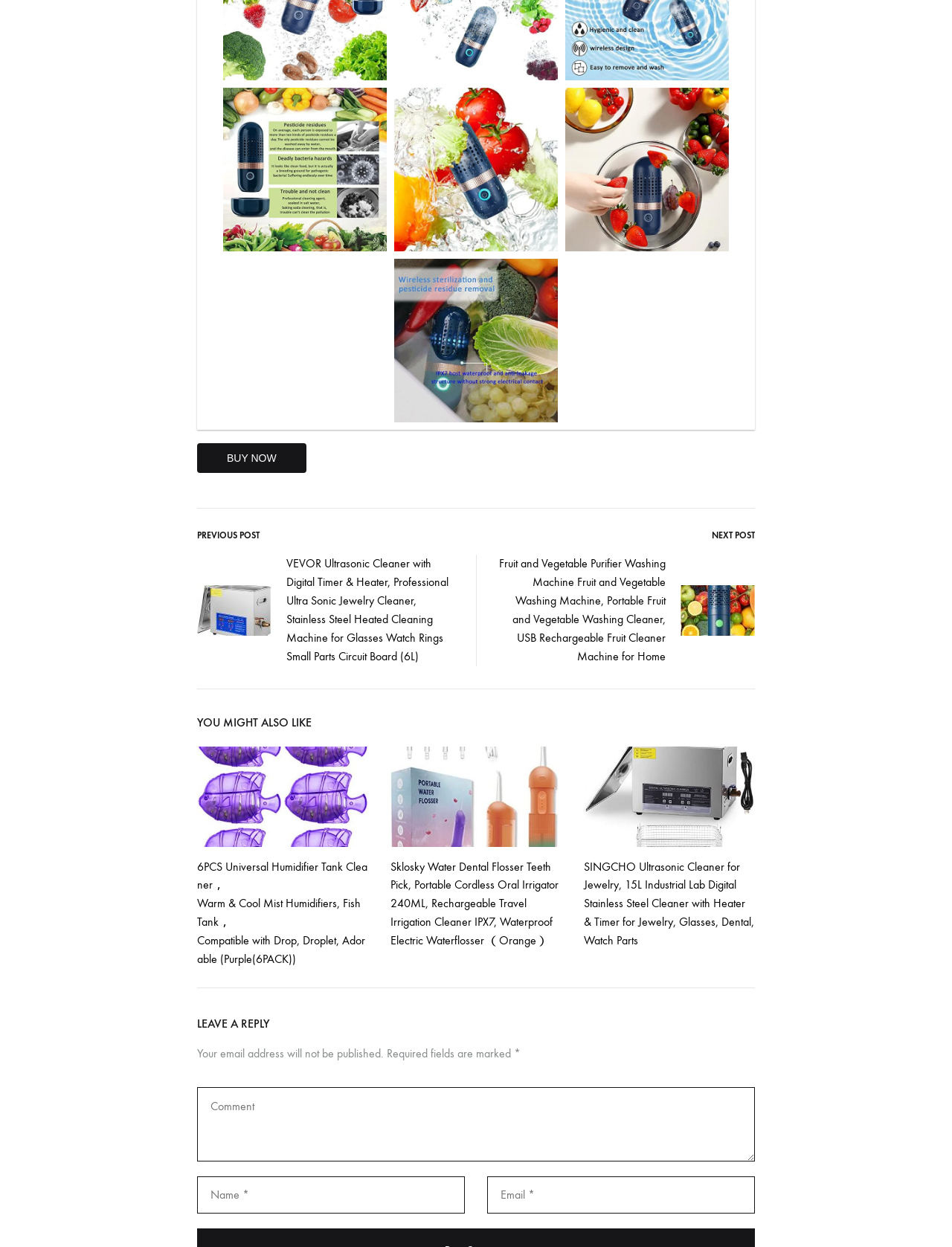What is the text of the first link on the webpage?
Answer the question with a single word or phrase derived from the image.

BUY NOW